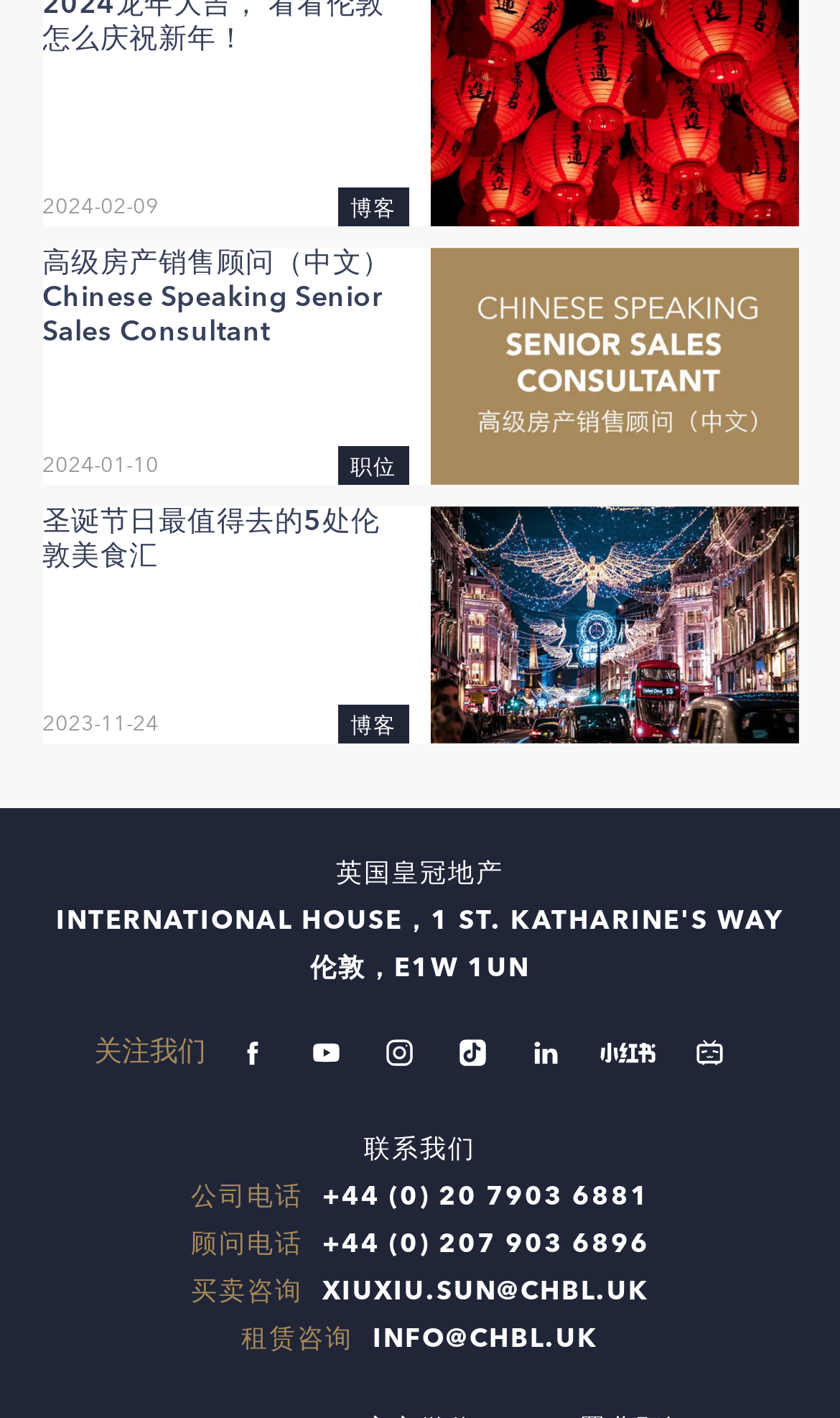Show the bounding box coordinates for the HTML element described as: "圣诞节日最值得去的5处伦敦美食汇 2023-11-24 博客".

[0.05, 0.357, 0.95, 0.524]